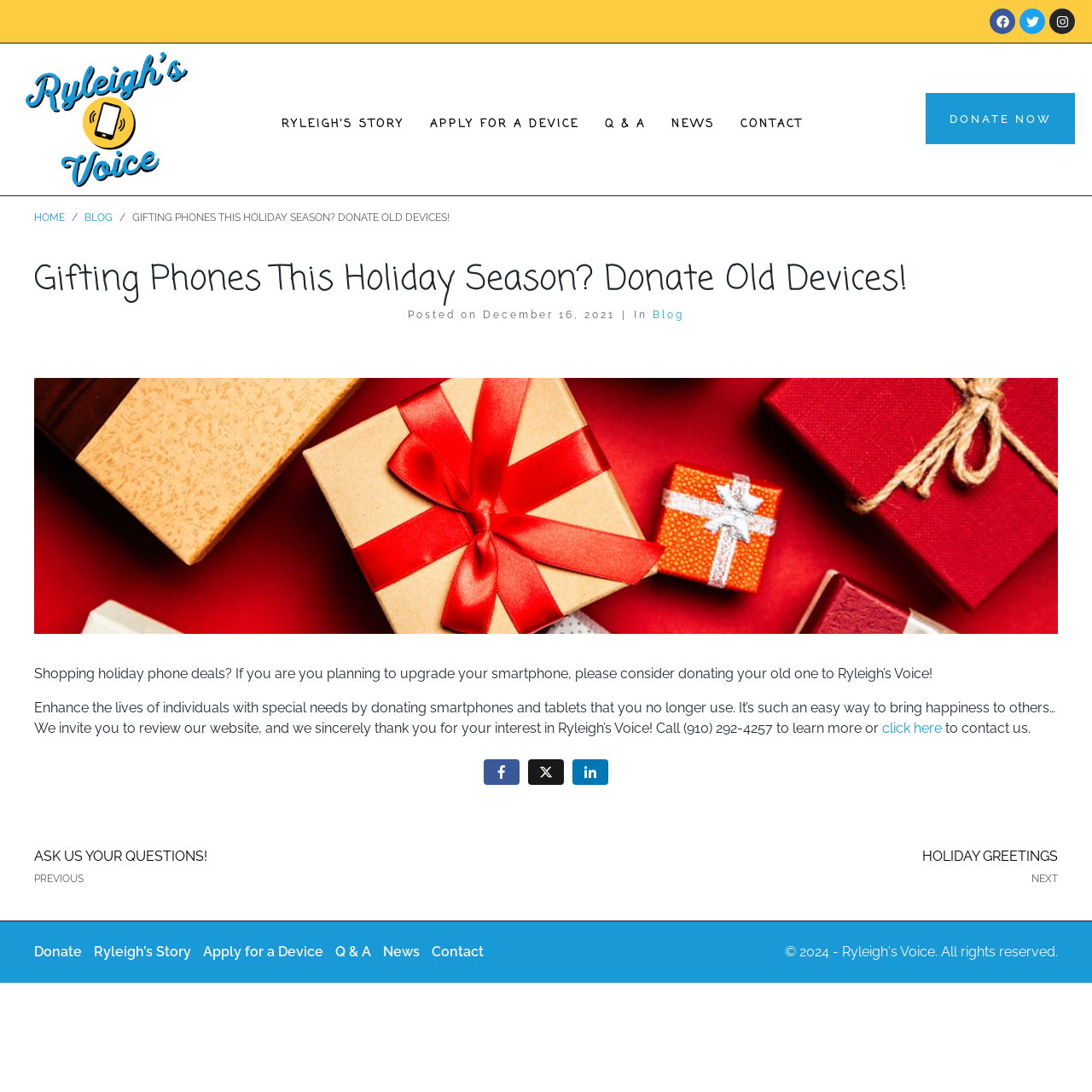Provide the bounding box coordinates of the section that needs to be clicked to accomplish the following instruction: "Donate now."

[0.848, 0.085, 0.984, 0.132]